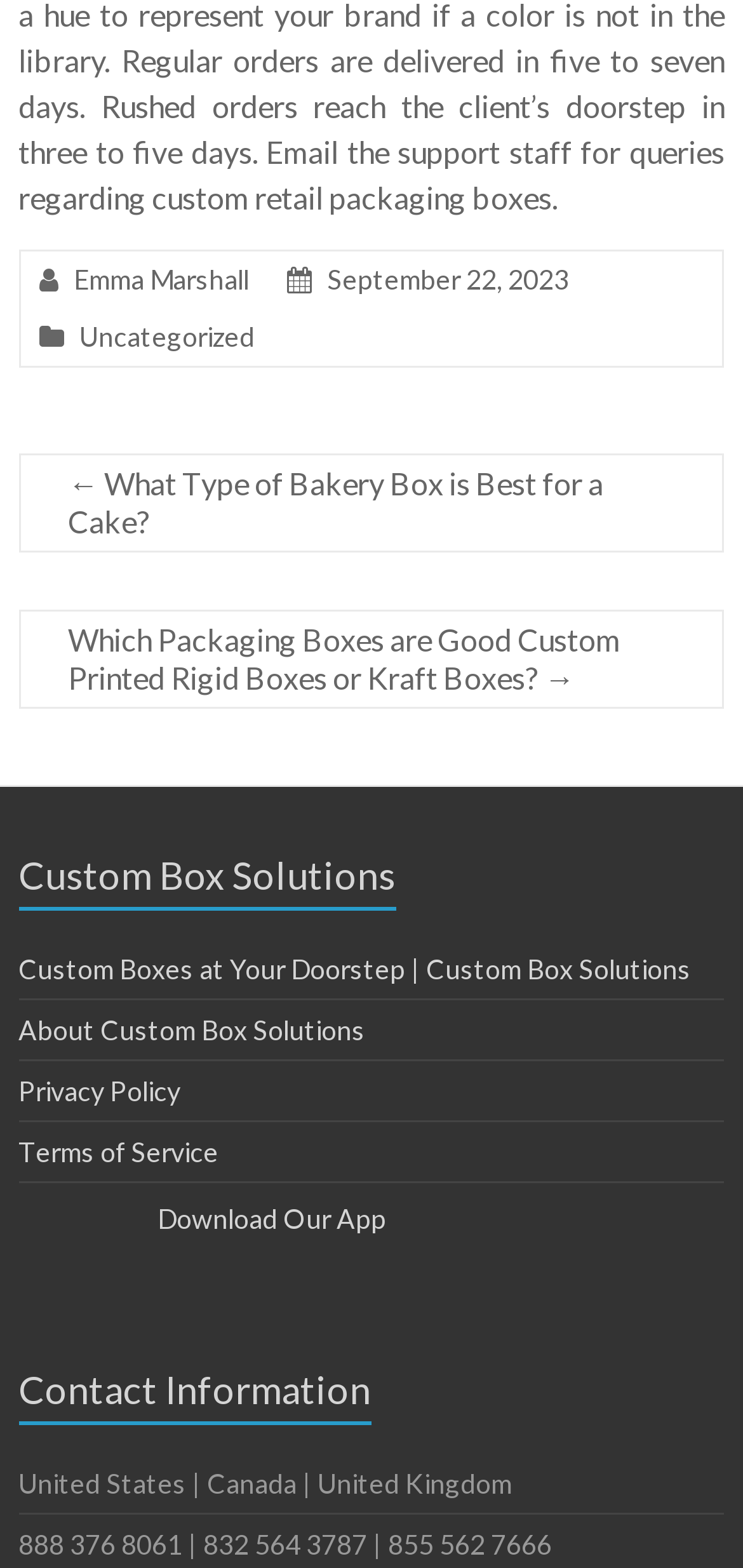Extract the bounding box coordinates for the UI element described by the text: "About Custom Box Solutions". The coordinates should be in the form of [left, top, right, bottom] with values between 0 and 1.

[0.025, 0.647, 0.492, 0.668]